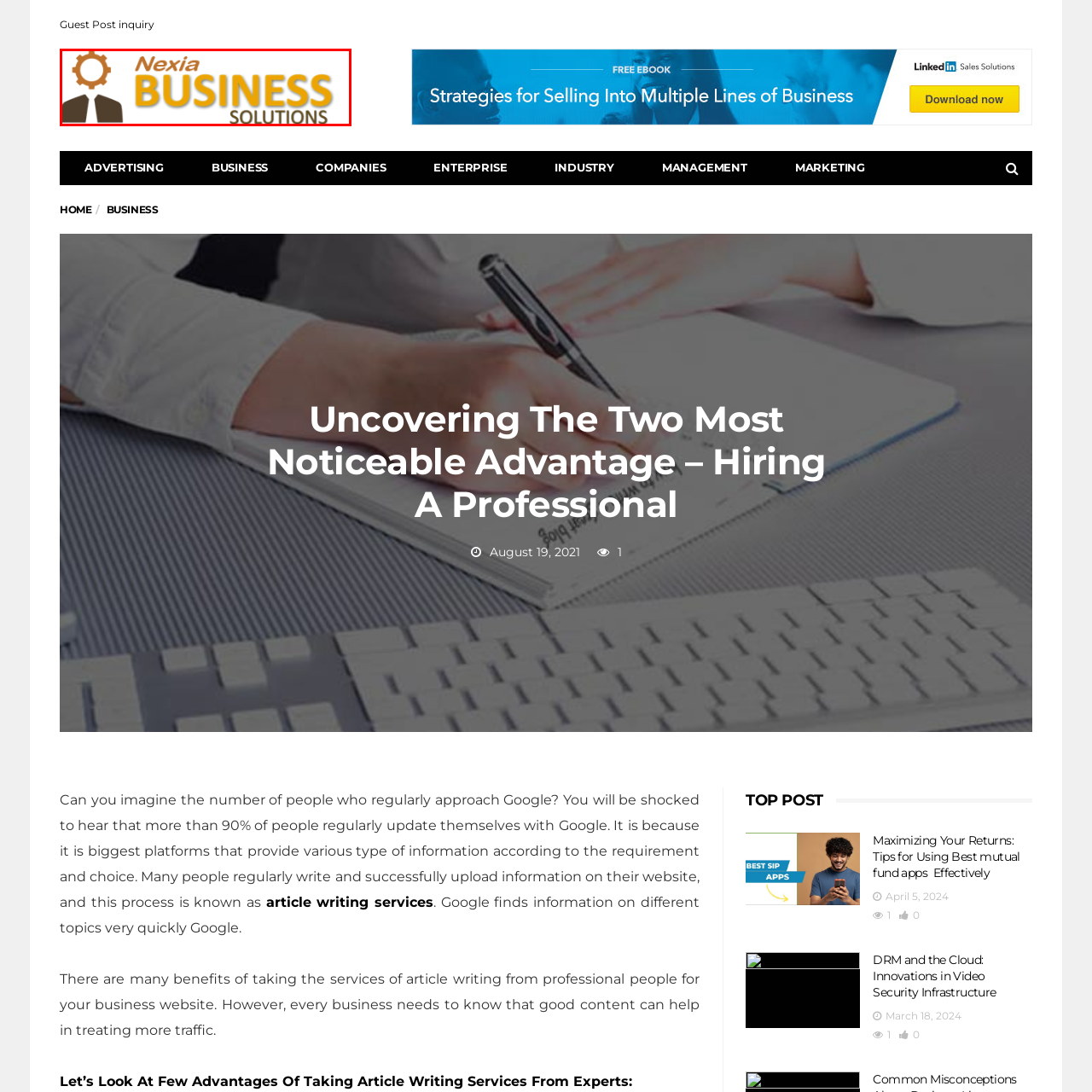Write a detailed description of the image enclosed in the red-bordered box.

The image features the logo of Nexia Business Solutions, which is prominently designed to convey a professional and modern aesthetic. The logo incorporates the name "Nexia" in a sleek font, complemented by the word "BUSINESS" in bold, eye-catching orange, emphasizing the company's focus on providing business solutions. Accompanying the text is a graphic element depicting a gear, symbolizing efficiency and industry, along with a stylized figure in a suit, representing professionalism and expertise. This logo effectively captures the essence of Nexia Business Solutions as a reliable partner in navigating the complexities of business advertising and services.